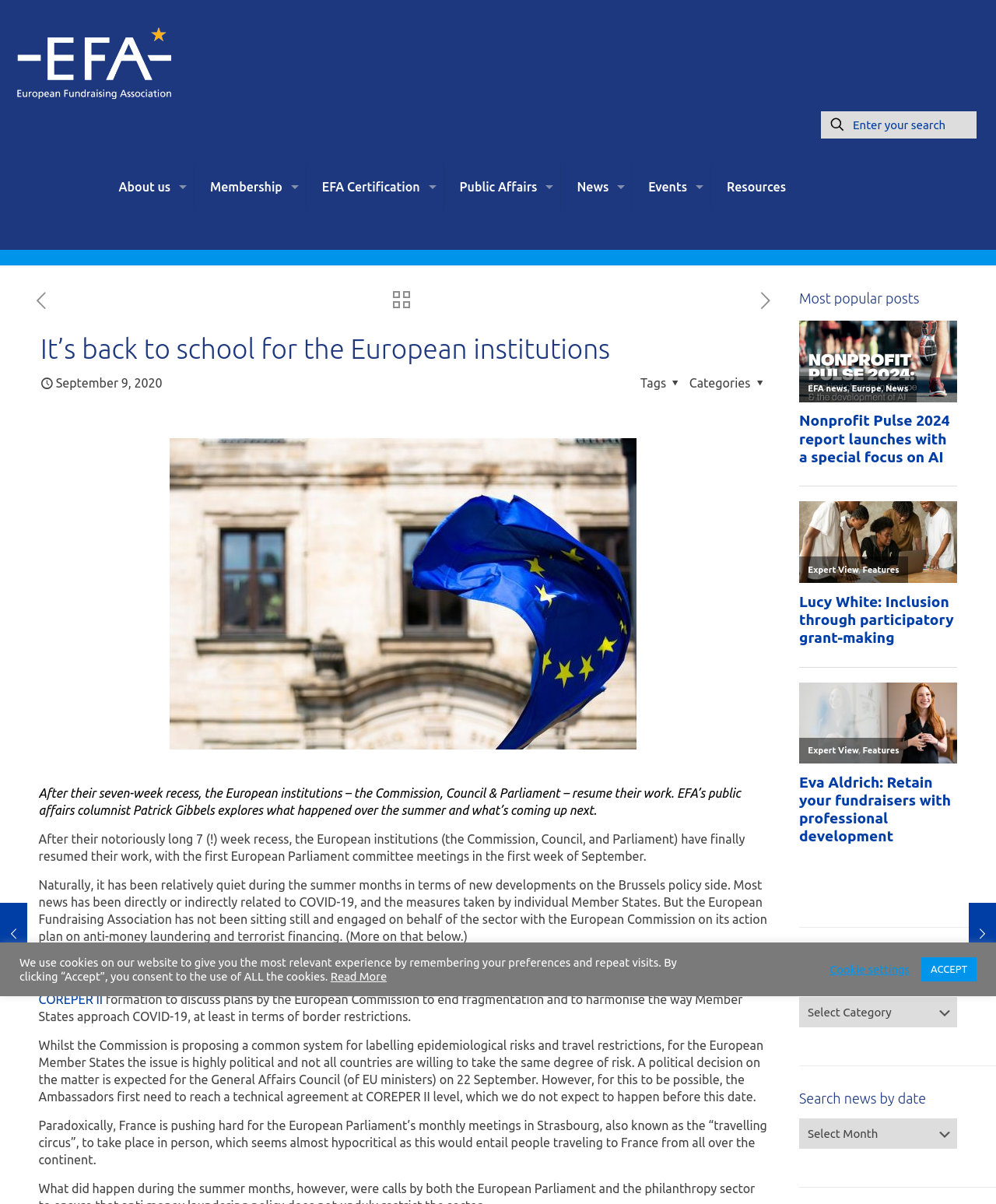What is the address of the registered office?
Using the image as a reference, give a one-word or short phrase answer.

James Wattstraat 100, NL-1097 DM Amsterdam